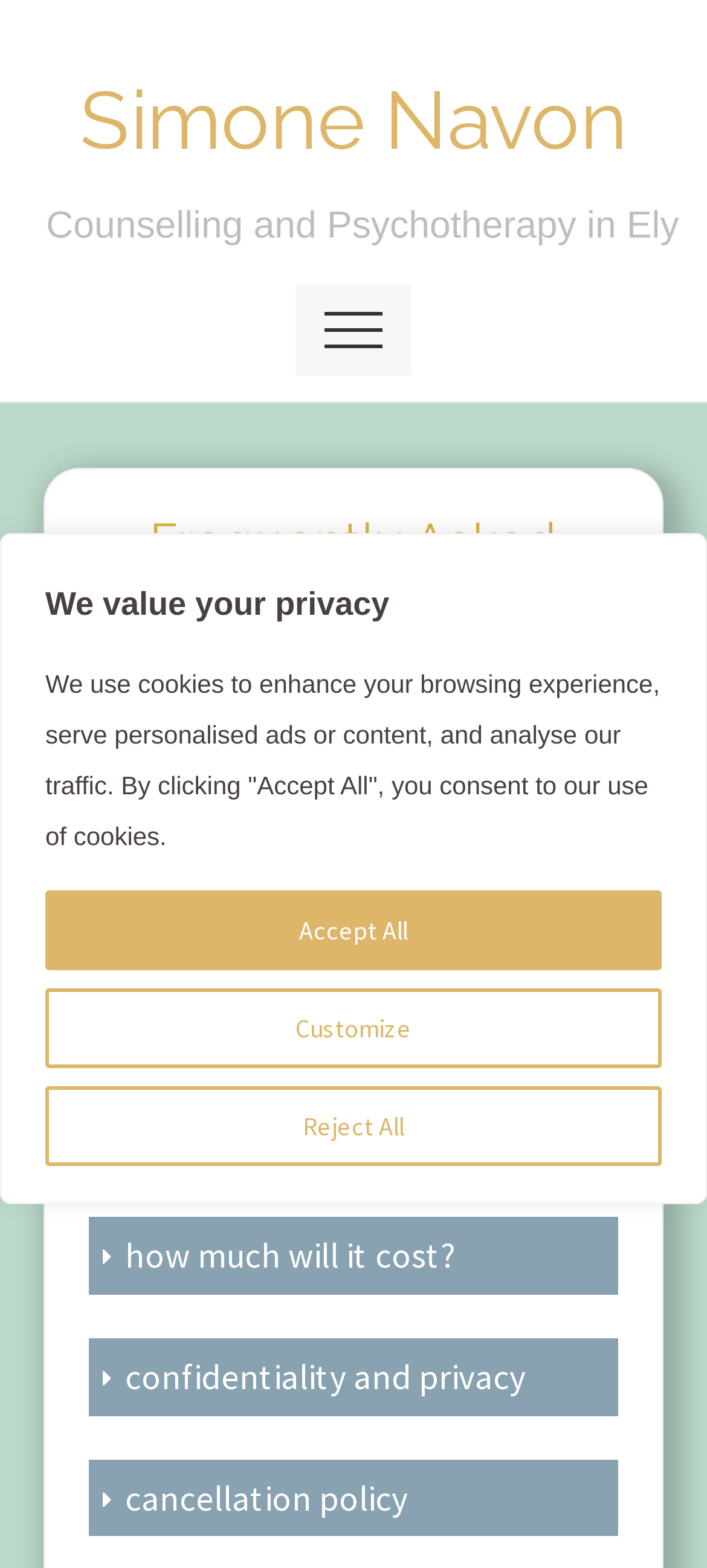What is the location of Simone Navon's practice?
Please provide a comprehensive answer based on the information in the image.

Based on the static text 'Counselling and Psychotherapy in Ely', it can be inferred that Simone Navon's practice is located in Ely, Cambridgeshire.